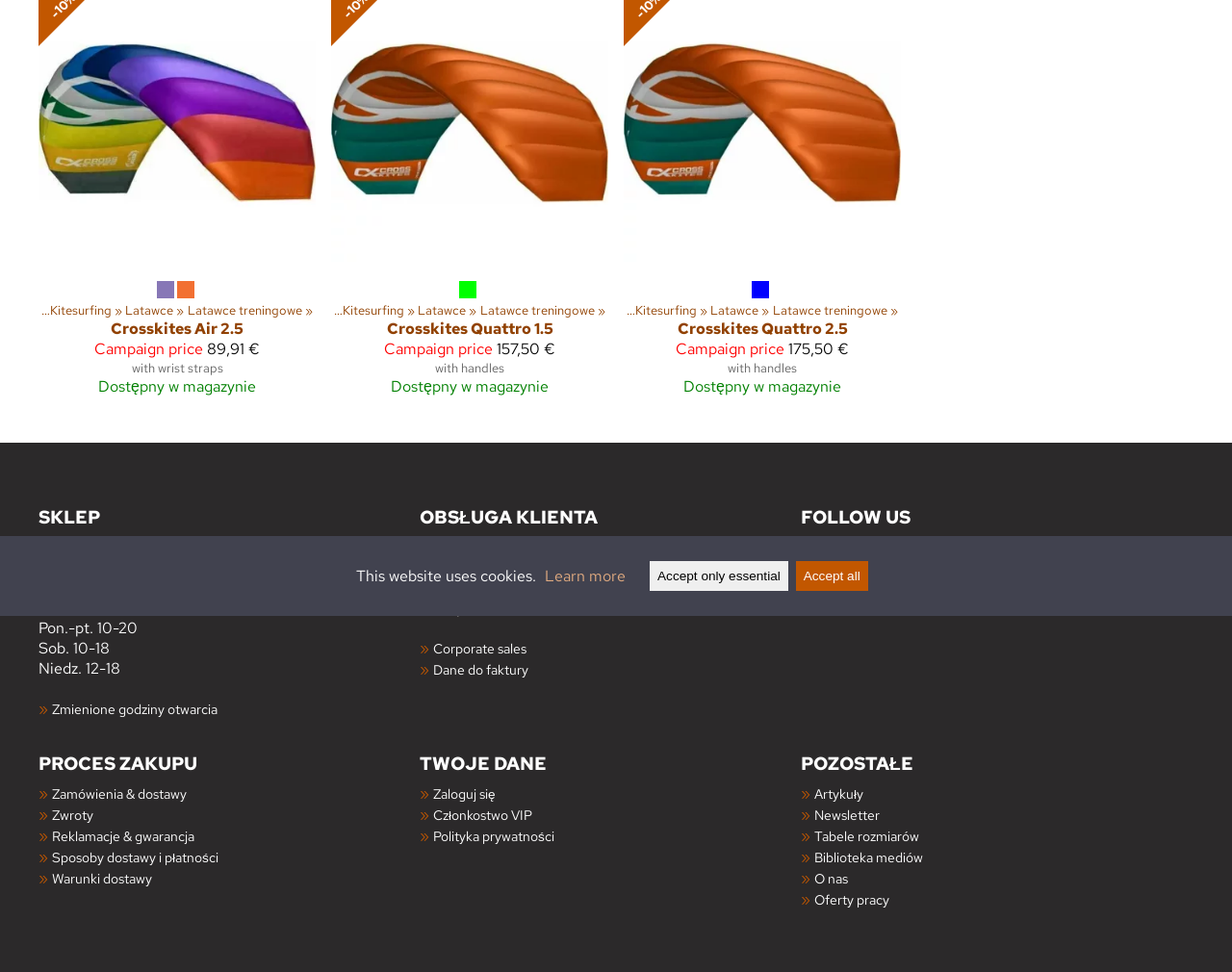Bounding box coordinates should be provided in the format (top-left x, top-left y, bottom-right x, bottom-right y) with all values between 0 and 1. Identify the bounding box for this UI element: +358 9 454 0707

[0.363, 0.552, 0.464, 0.573]